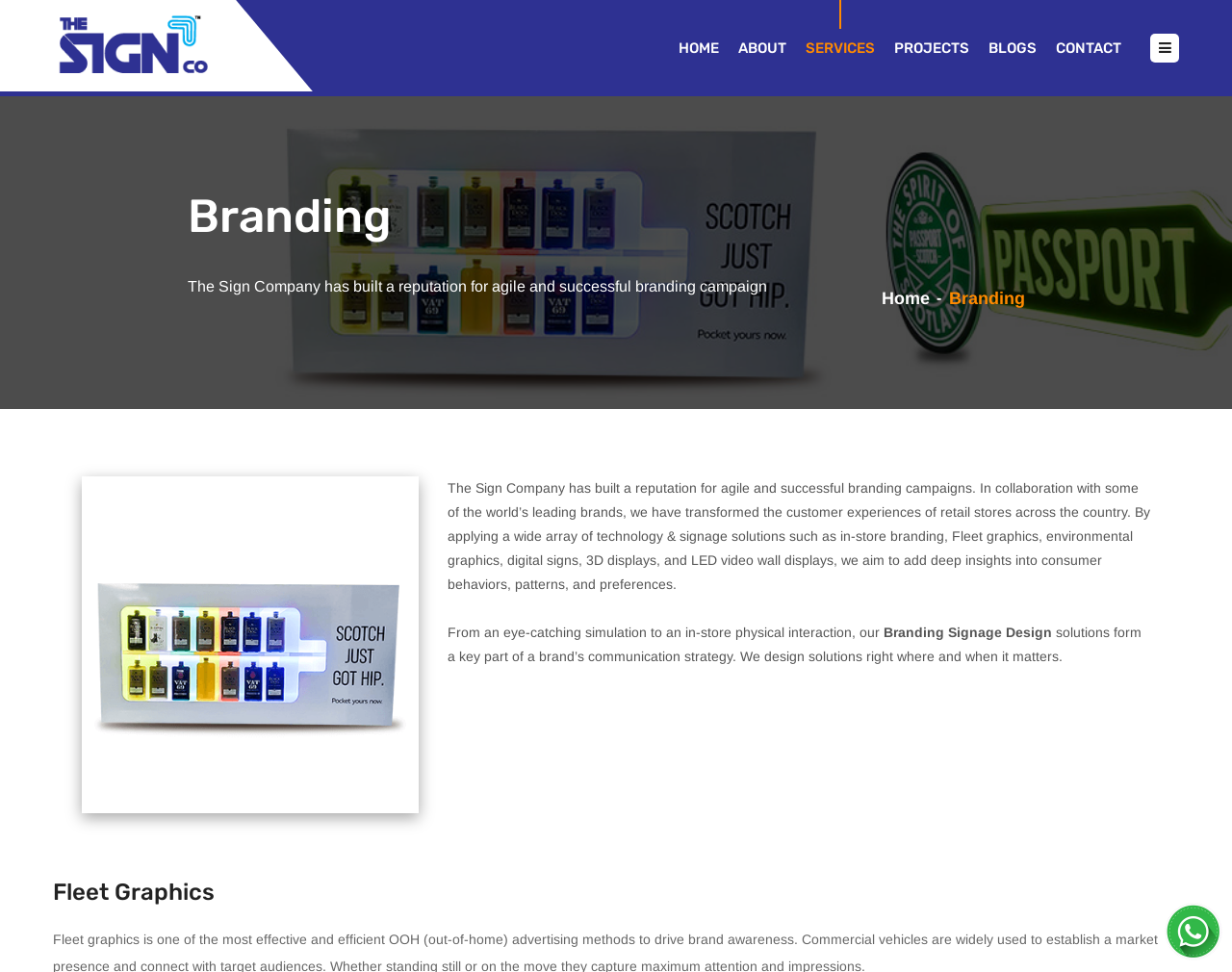Bounding box coordinates are specified in the format (top-left x, top-left y, bottom-right x, bottom-right y). All values are floating point numbers bounded between 0 and 1. Please provide the bounding box coordinate of the region this sentence describes: alt="The sign company" title="sign company"

[0.043, 0.038, 0.171, 0.054]